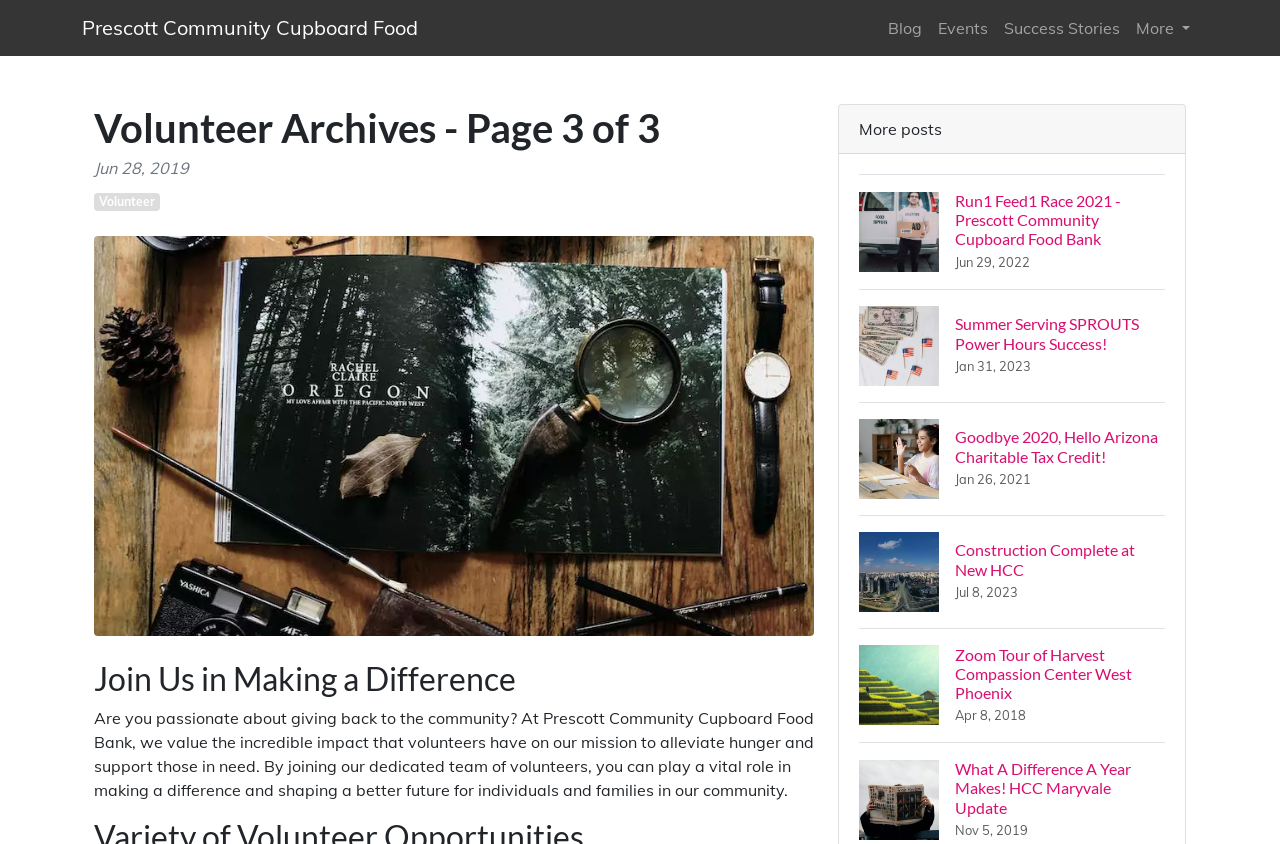Give a detailed account of the webpage, highlighting key information.

The webpage is about volunteer opportunities at Prescott Community Cupboard Food Bank. At the top, there are four links: "Prescott Community Cupboard Food", "Blog", "Events", and "Success Stories", followed by a "More" button. Below these links, there is a header section with a heading "Volunteer Archives - Page 3 of 3" and a date "Jun 28, 2019". 

To the right of the header section, there is an image. Below the image, there is a heading "Join Us in Making a Difference" and a paragraph of text describing the importance of volunteering at the food bank. 

The main content of the page is a list of volunteer opportunities, each represented by a link with a heading and an image. There are five opportunities listed, including "Run1 Feed1 Race 2021", "Summer Serving SPROUTS Power Hours Success!", "Goodbye 2020, Hello Arizona Charitable Tax Credit!", "Construction Complete at New HCC", and "Zoom Tour of Harvest Compassion Center West Phoenix". Each opportunity has a corresponding image and heading.